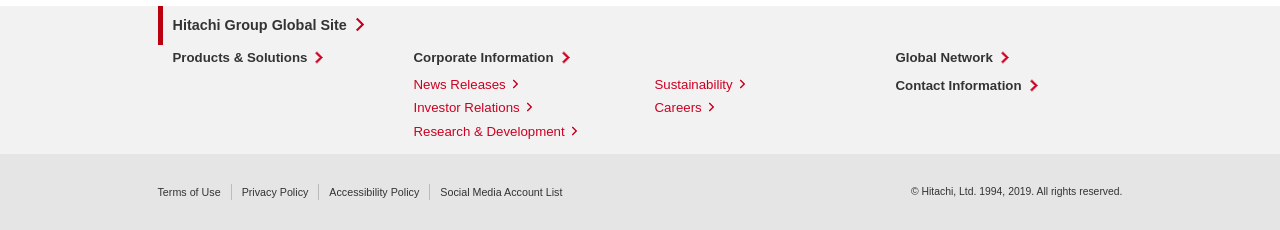Identify the bounding box coordinates for the element that needs to be clicked to fulfill this instruction: "View Products & Solutions". Provide the coordinates in the format of four float numbers between 0 and 1: [left, top, right, bottom].

[0.135, 0.219, 0.256, 0.284]